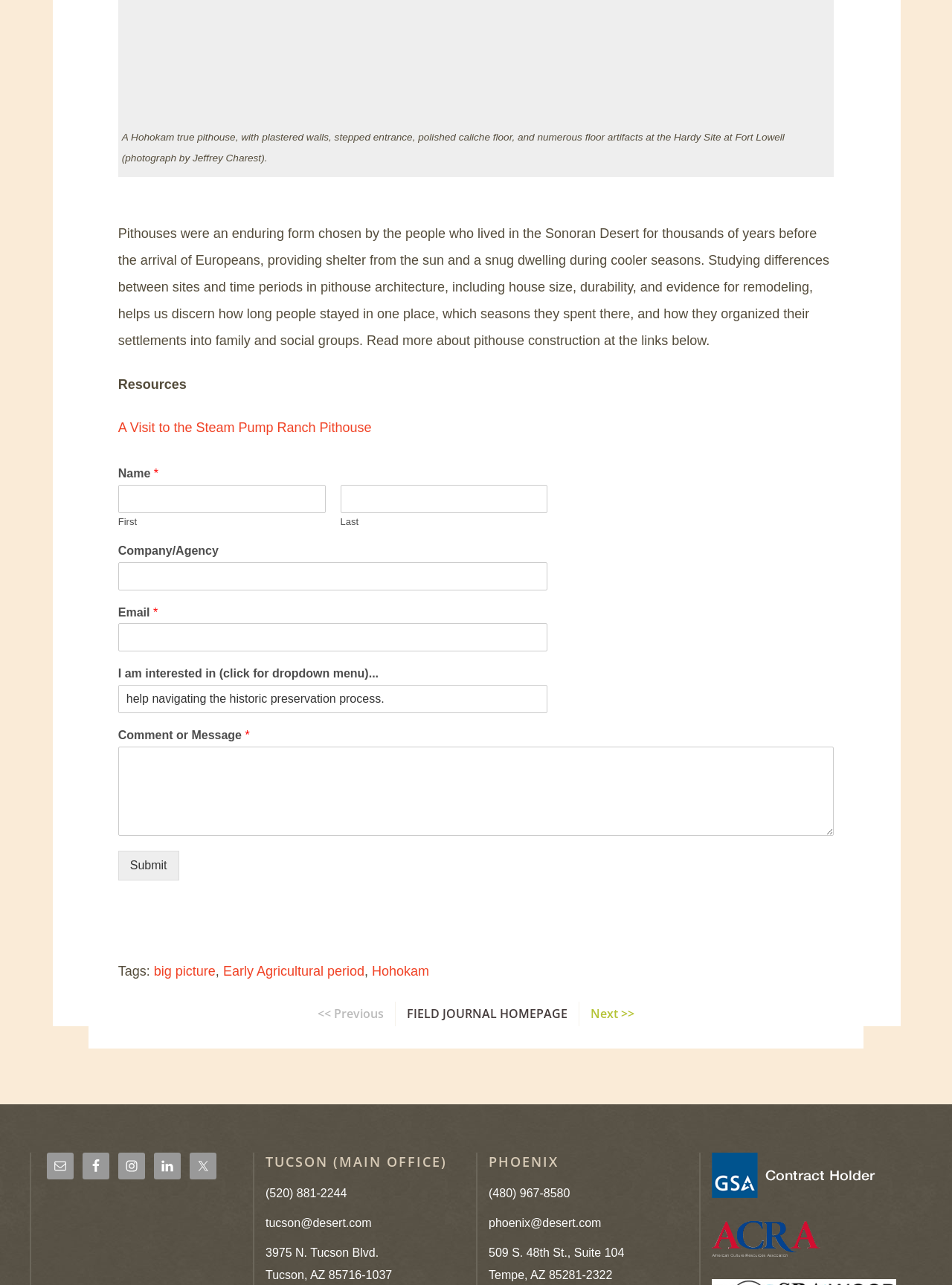What type of dwelling is being described?
Look at the image and answer the question with a single word or phrase.

Pithouse